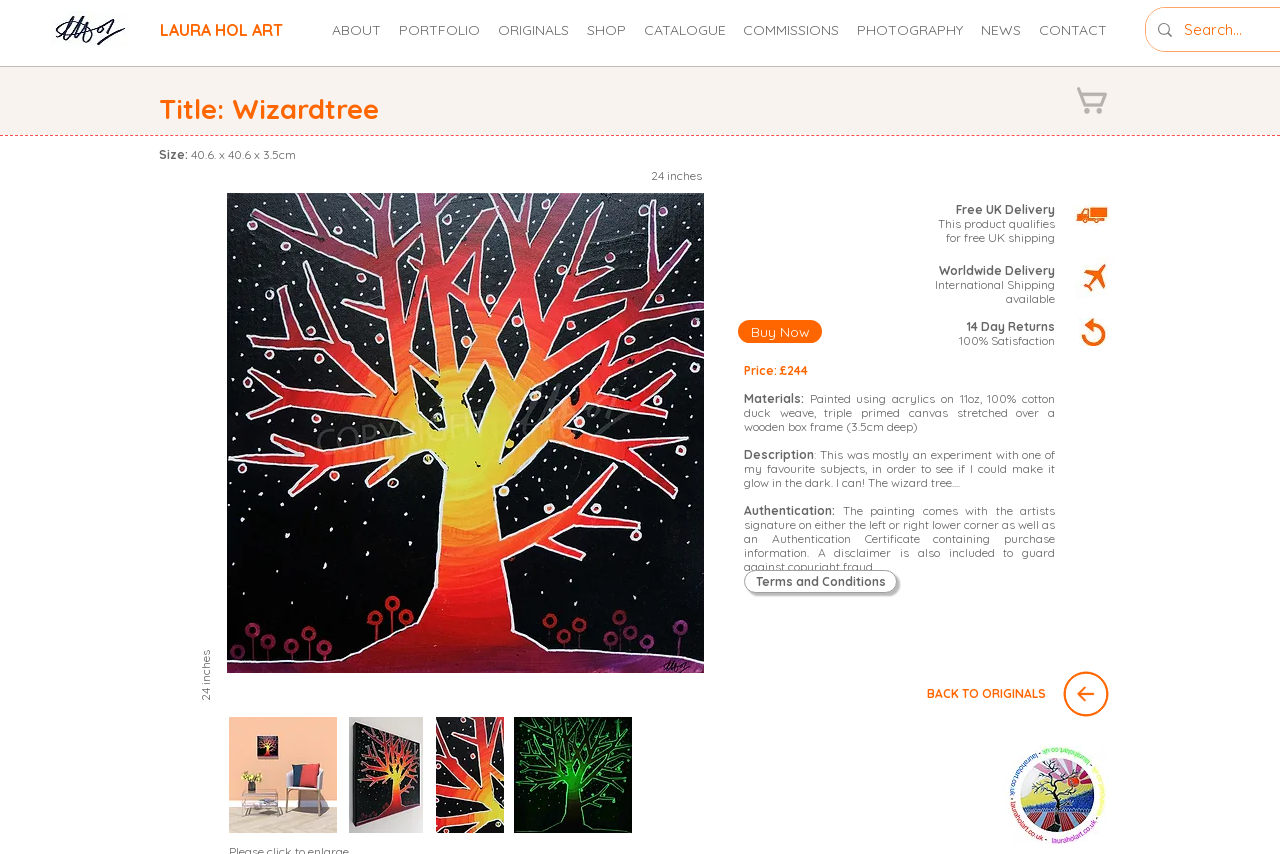Review the image closely and give a comprehensive answer to the question: What is the size of the painting?

The size of the painting is mentioned in the webpage as 16" x 16", which is stated in the description of the painting as the size of the box canvas.